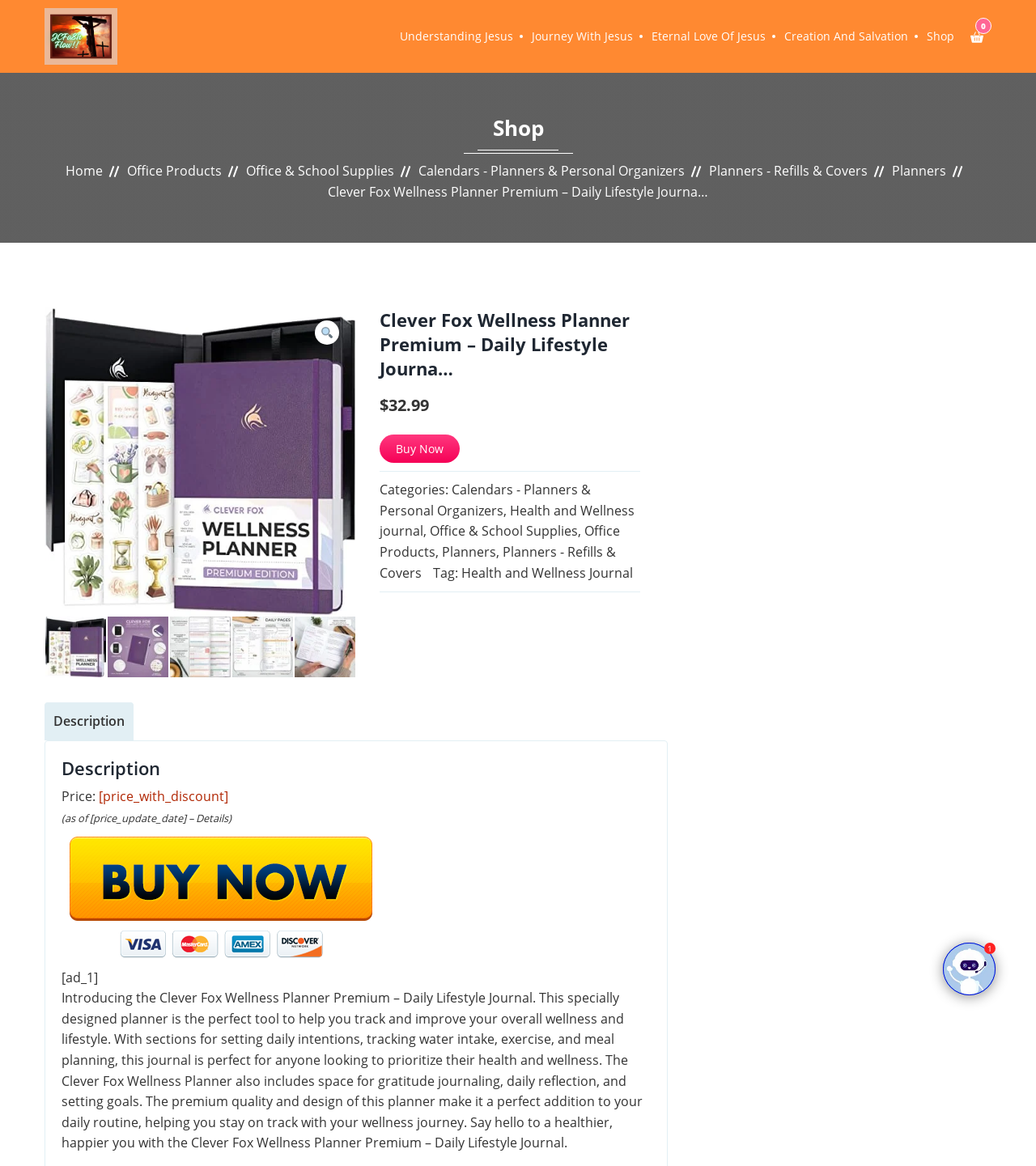Please specify the bounding box coordinates of the area that should be clicked to accomplish the following instruction: "Click the 'Shop' link". The coordinates should consist of four float numbers between 0 and 1, i.e., [left, top, right, bottom].

[0.895, 0.001, 0.921, 0.061]